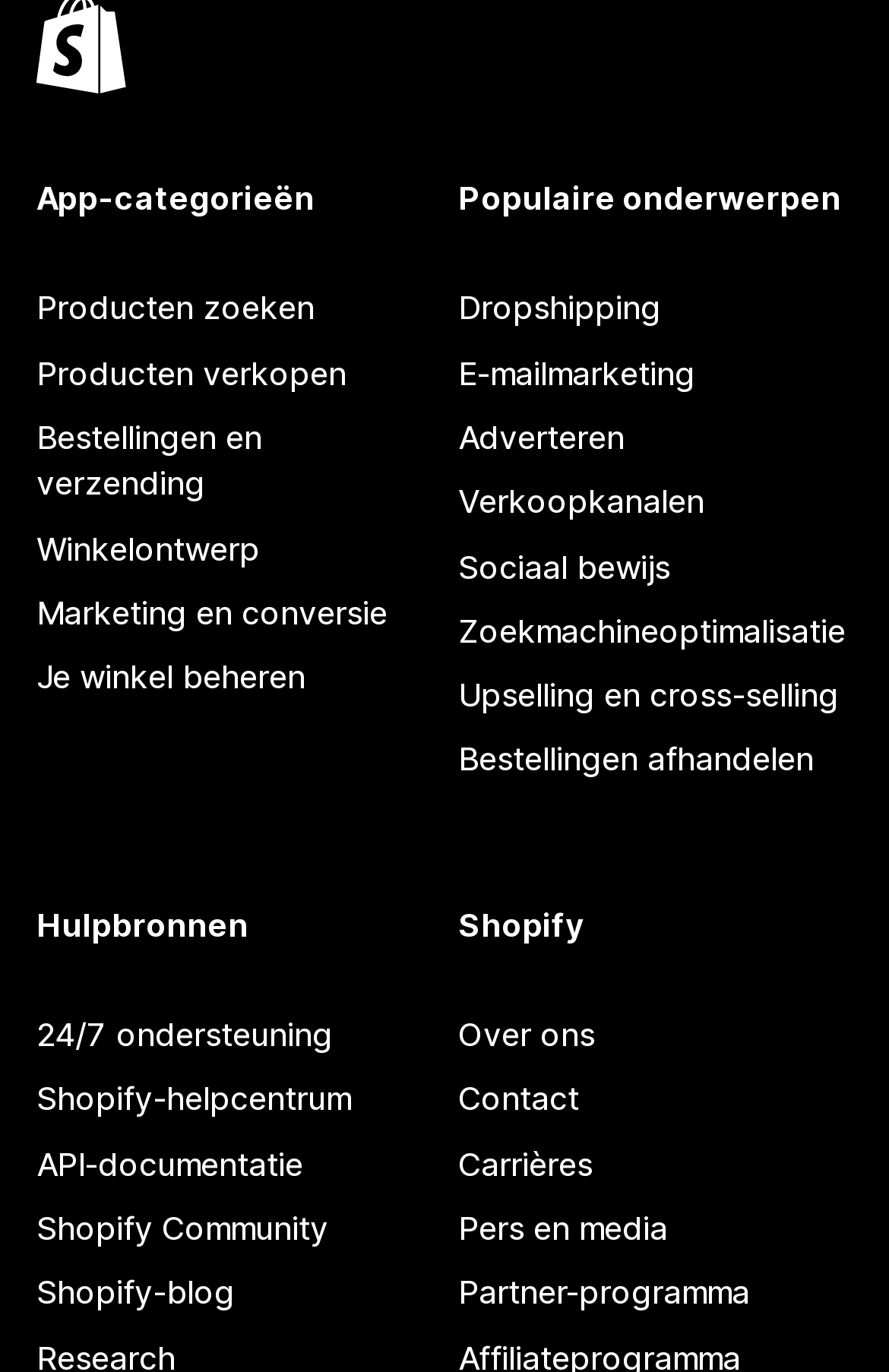Please find the bounding box coordinates of the element that needs to be clicked to perform the following instruction: "Explore Shopify careers". The bounding box coordinates should be four float numbers between 0 and 1, represented as [left, top, right, bottom].

[0.515, 0.825, 0.959, 0.872]